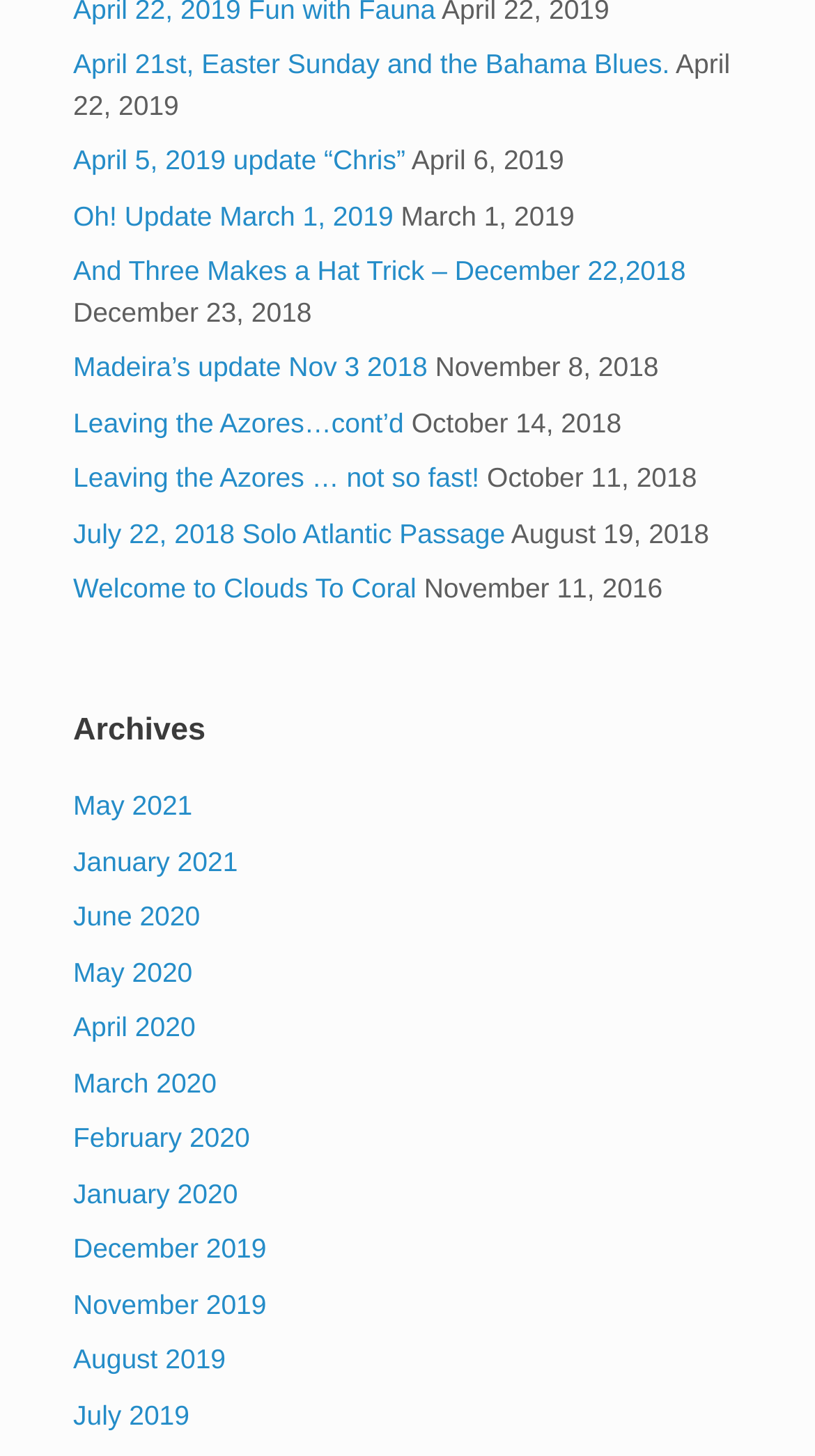Refer to the screenshot and answer the following question in detail:
What is the title of the first article mentioned on the webpage?

I looked at the top of the webpage and found the first article mentioned, which is titled 'April 21st, Easter Sunday and the Bahama Blues.'.